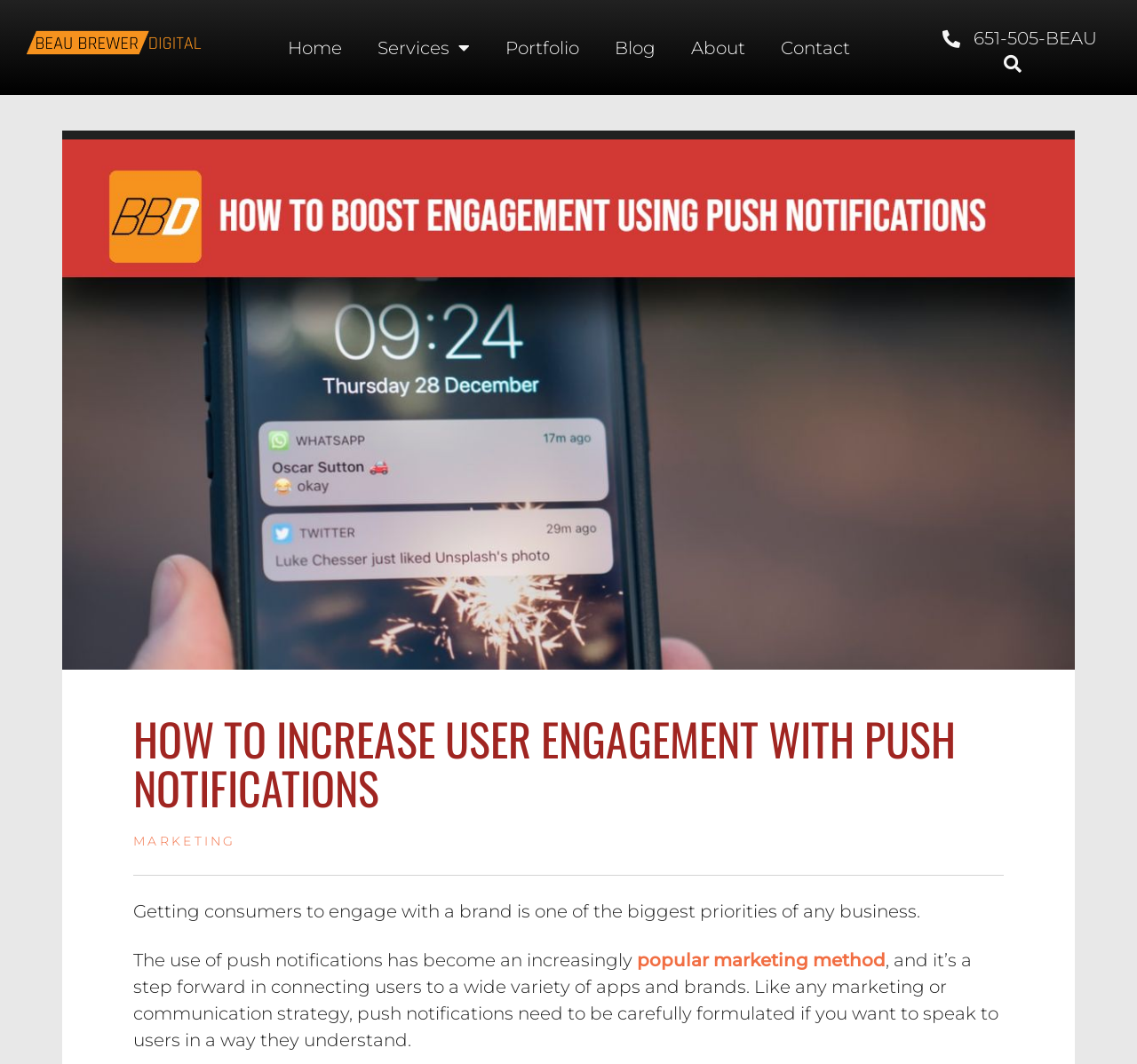Pinpoint the bounding box coordinates of the clickable element needed to complete the instruction: "read the blog". The coordinates should be provided as four float numbers between 0 and 1: [left, top, right, bottom].

[0.525, 0.026, 0.592, 0.064]